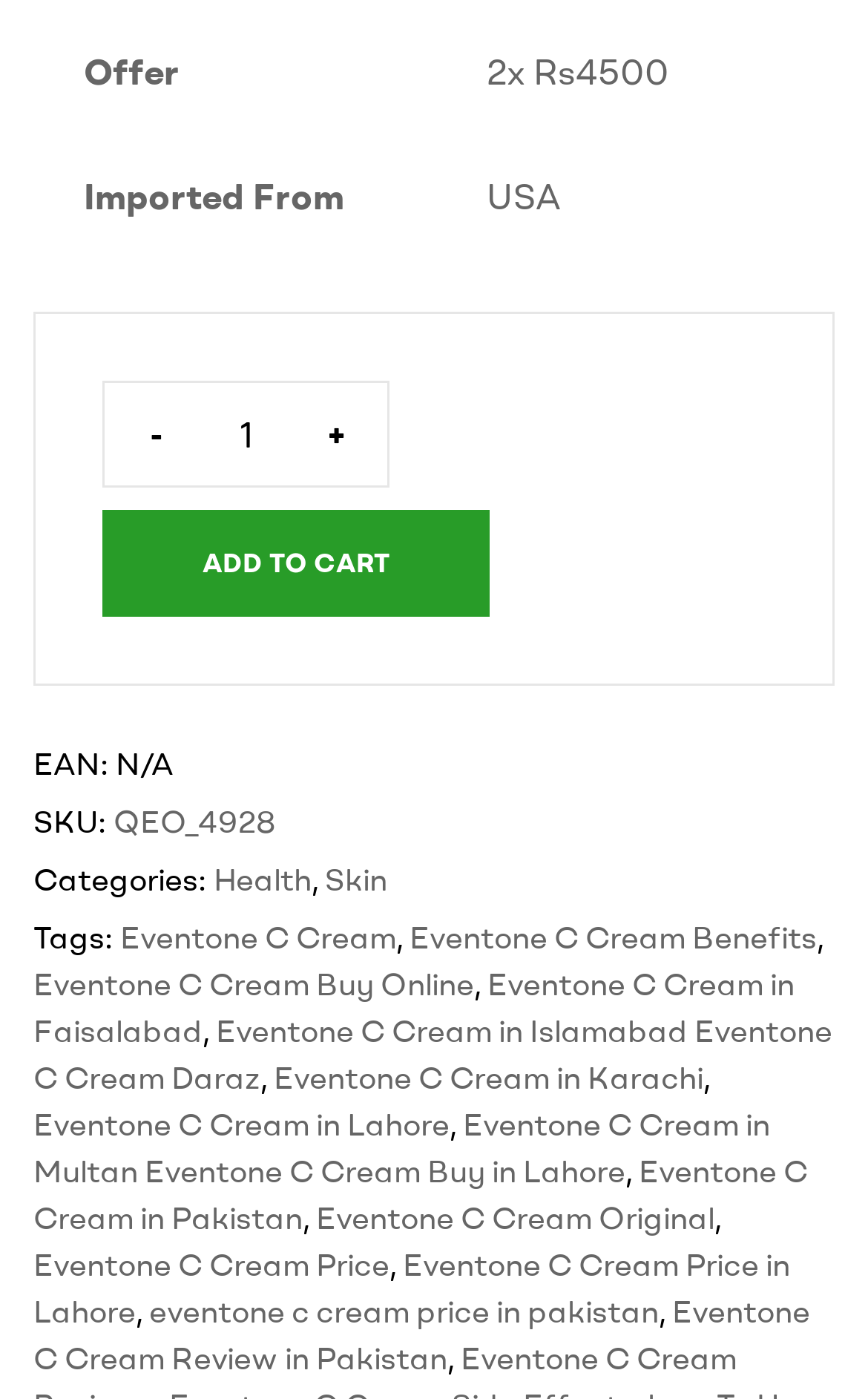Please locate the bounding box coordinates of the element that should be clicked to achieve the given instruction: "Decrement the quantity of Eventone C Cream".

[0.121, 0.273, 0.238, 0.346]